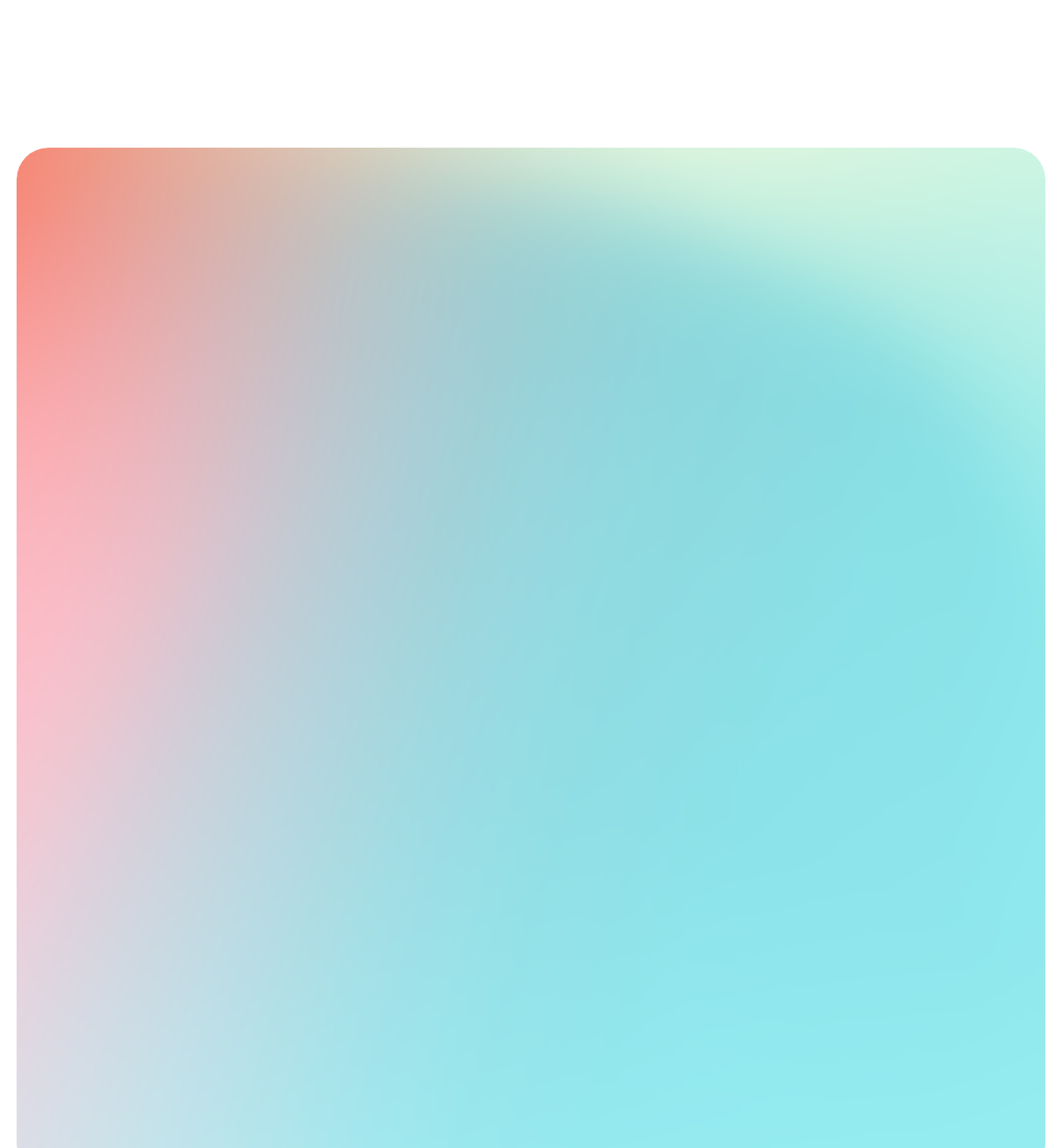Using the given description, provide the bounding box coordinates formatted as (top-left x, top-left y, bottom-right x, bottom-right y), with all values being floating point numbers between 0 and 1. Description: Future Ecla Houses

[0.672, 0.775, 0.805, 0.791]